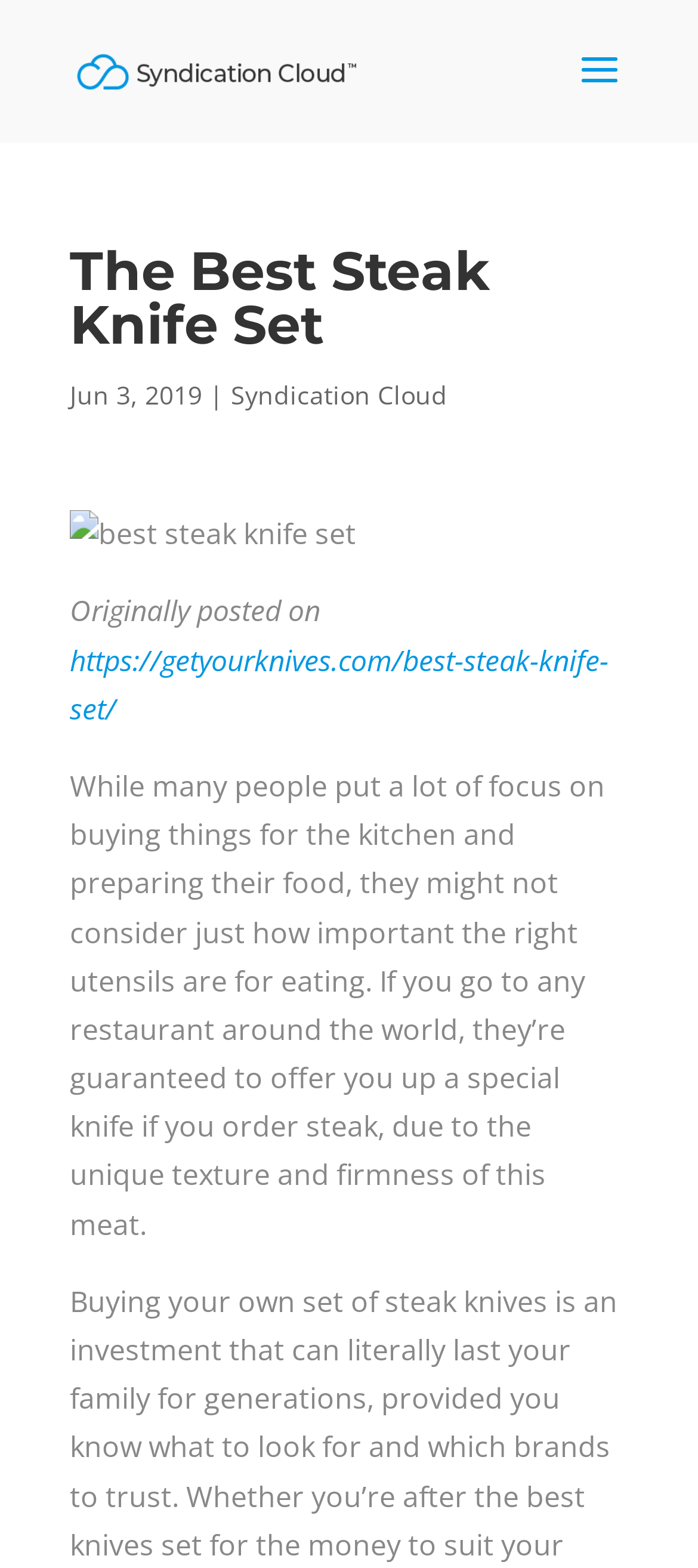Predict the bounding box for the UI component with the following description: "https://getyourknives.com/best-steak-knife-set/".

[0.1, 0.408, 0.872, 0.464]